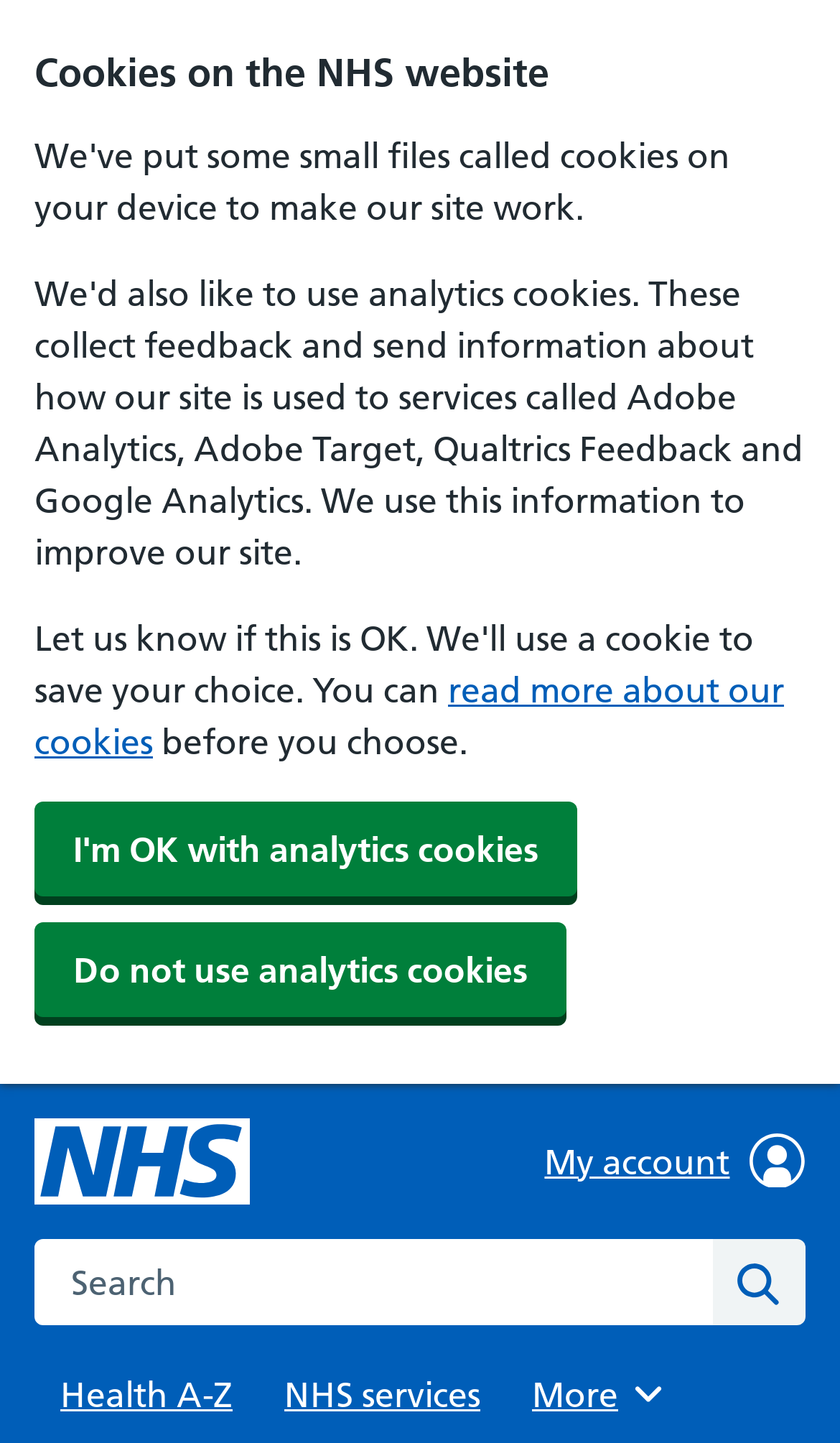Find the bounding box coordinates for the element described here: "Do not use analytics cookies".

[0.041, 0.639, 0.674, 0.705]